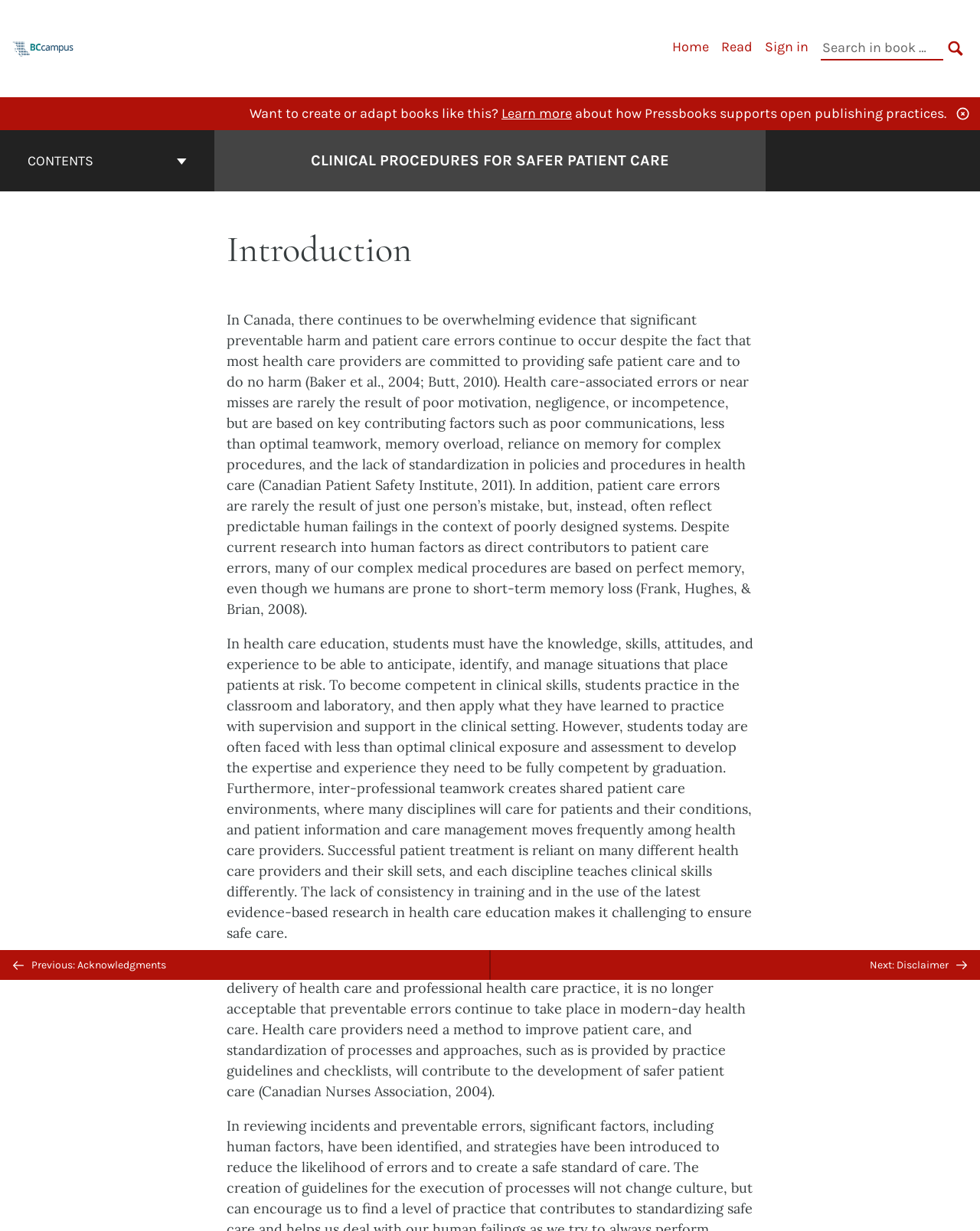Look at the image and give a detailed response to the following question: What is the purpose of the book?

The webpage is about clinical procedures for safer patient care, and the text in the introduction section mentions the importance of safe patient care and reducing preventable harm and patient care errors.